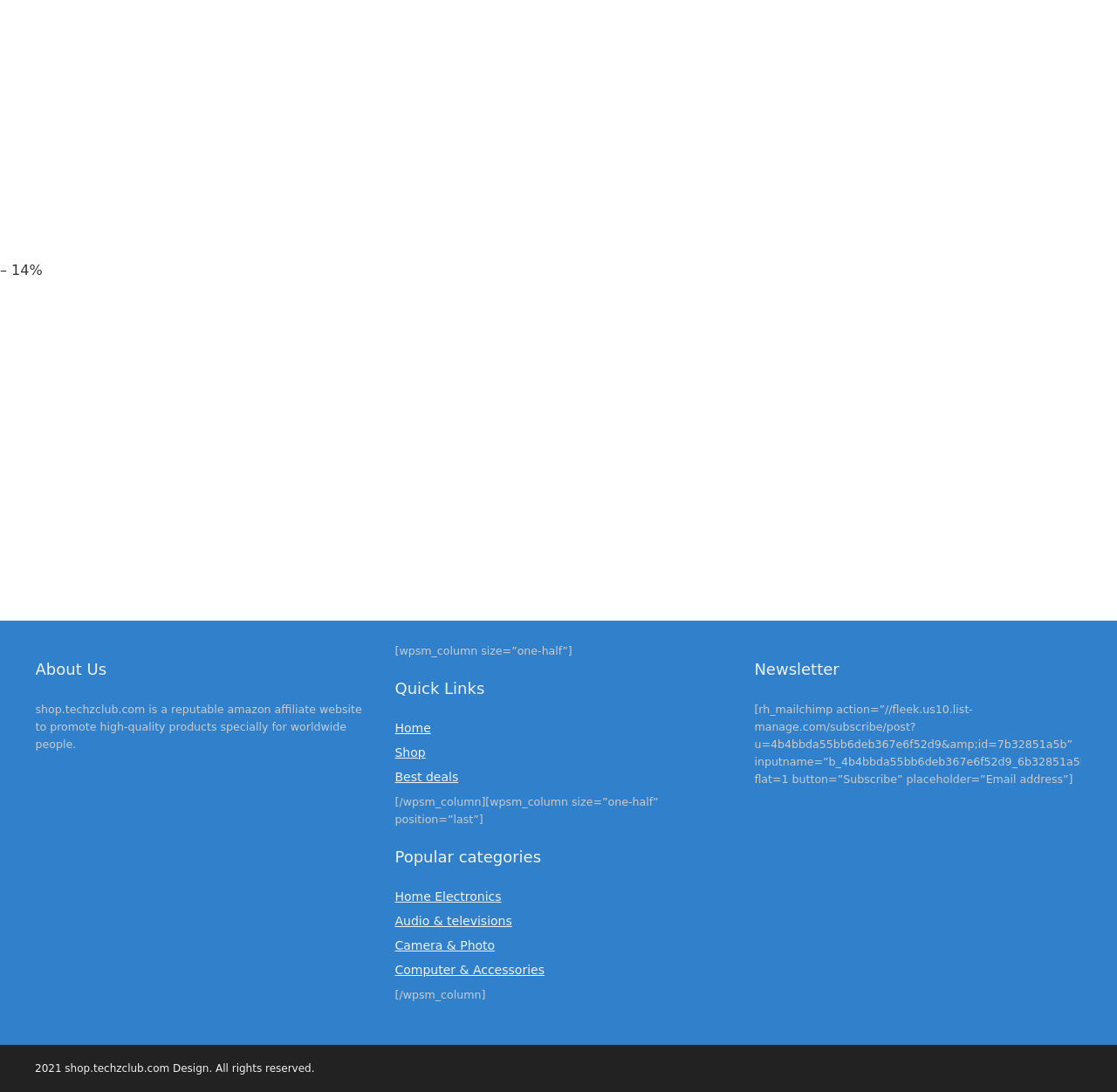What categories are listed under 'Popular categories'?
Based on the image, provide your answer in one word or phrase.

Home Electronics, Audio & televisions, Camera & Photo, Computer & Accessories